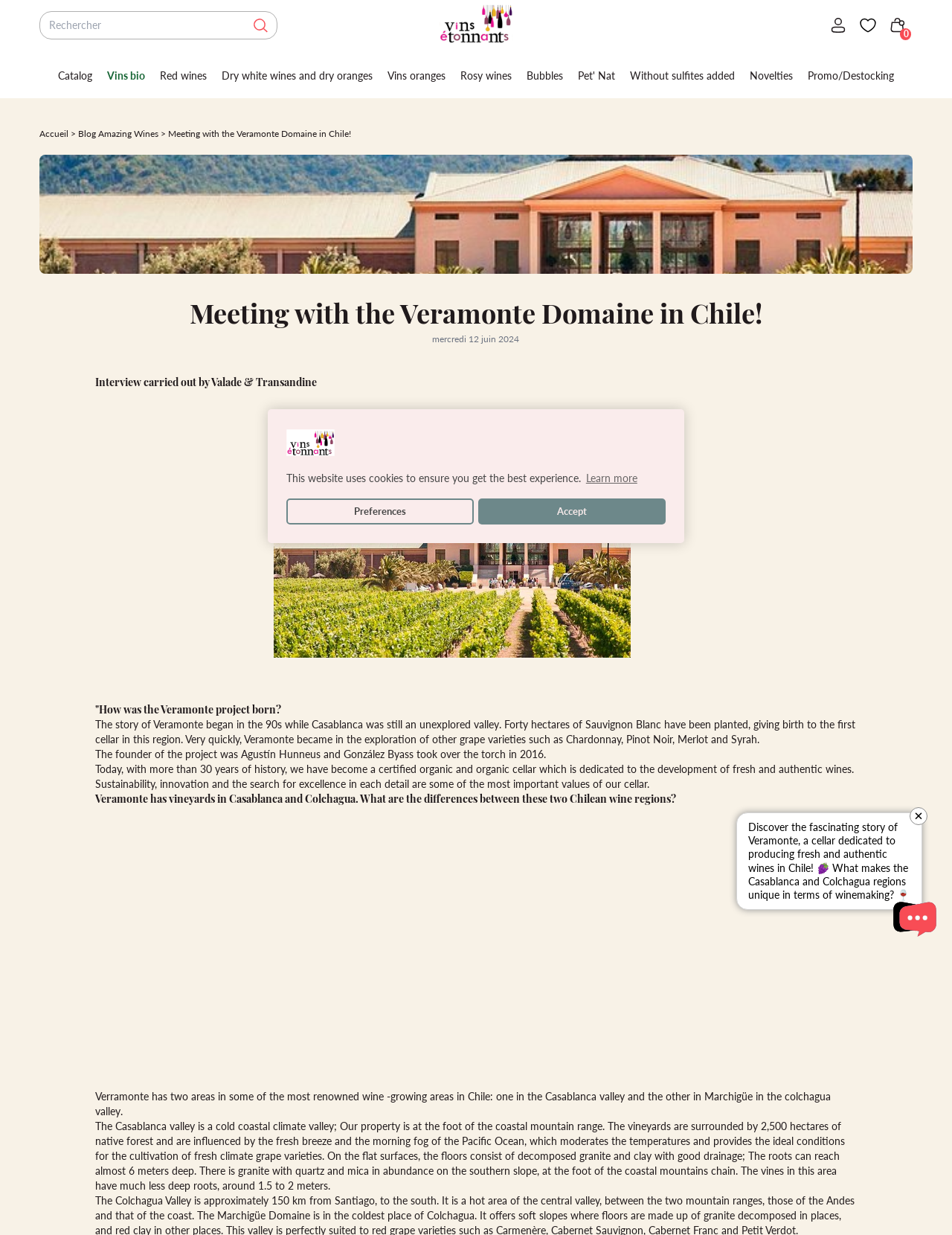Determine the bounding box coordinates of the clickable element necessary to fulfill the instruction: "Open side-cart". Provide the coordinates as four float numbers within the 0 to 1 range, i.e., [left, top, right, bottom].

[0.927, 0.008, 0.958, 0.033]